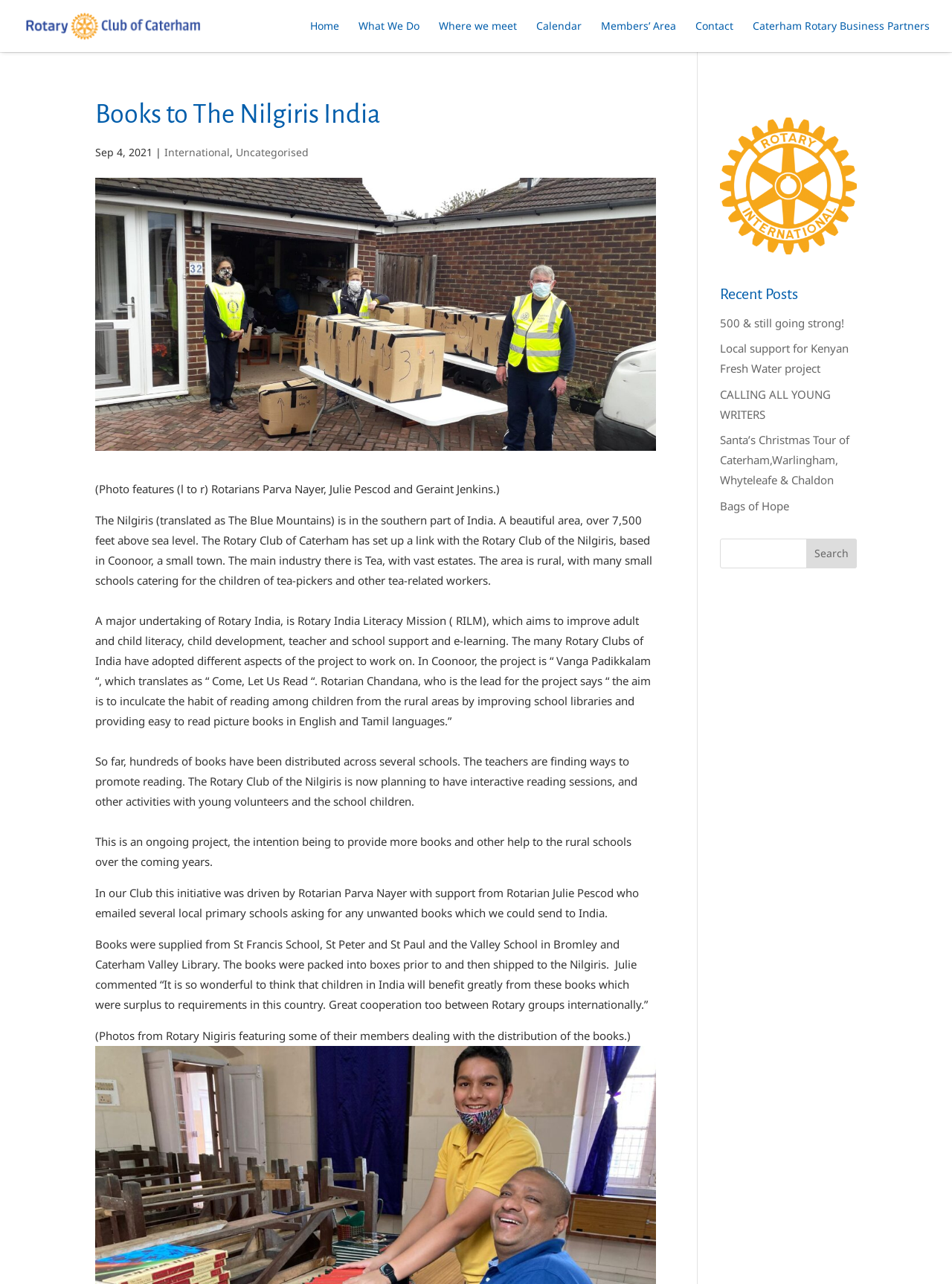Can you specify the bounding box coordinates for the region that should be clicked to fulfill this instruction: "Contact the Rotary Club of Caterham".

[0.73, 0.016, 0.77, 0.041]